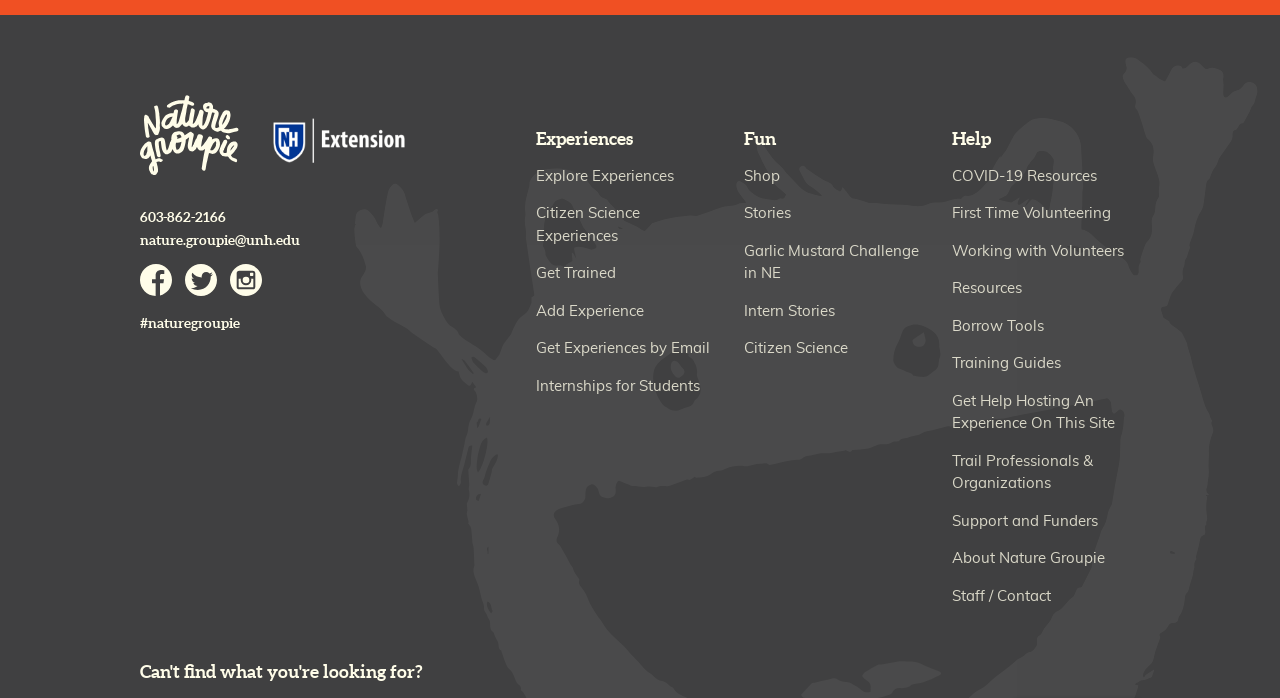What is the last link in the 'Help' navigation section?
Refer to the image and provide a one-word or short phrase answer.

About Nature Groupie